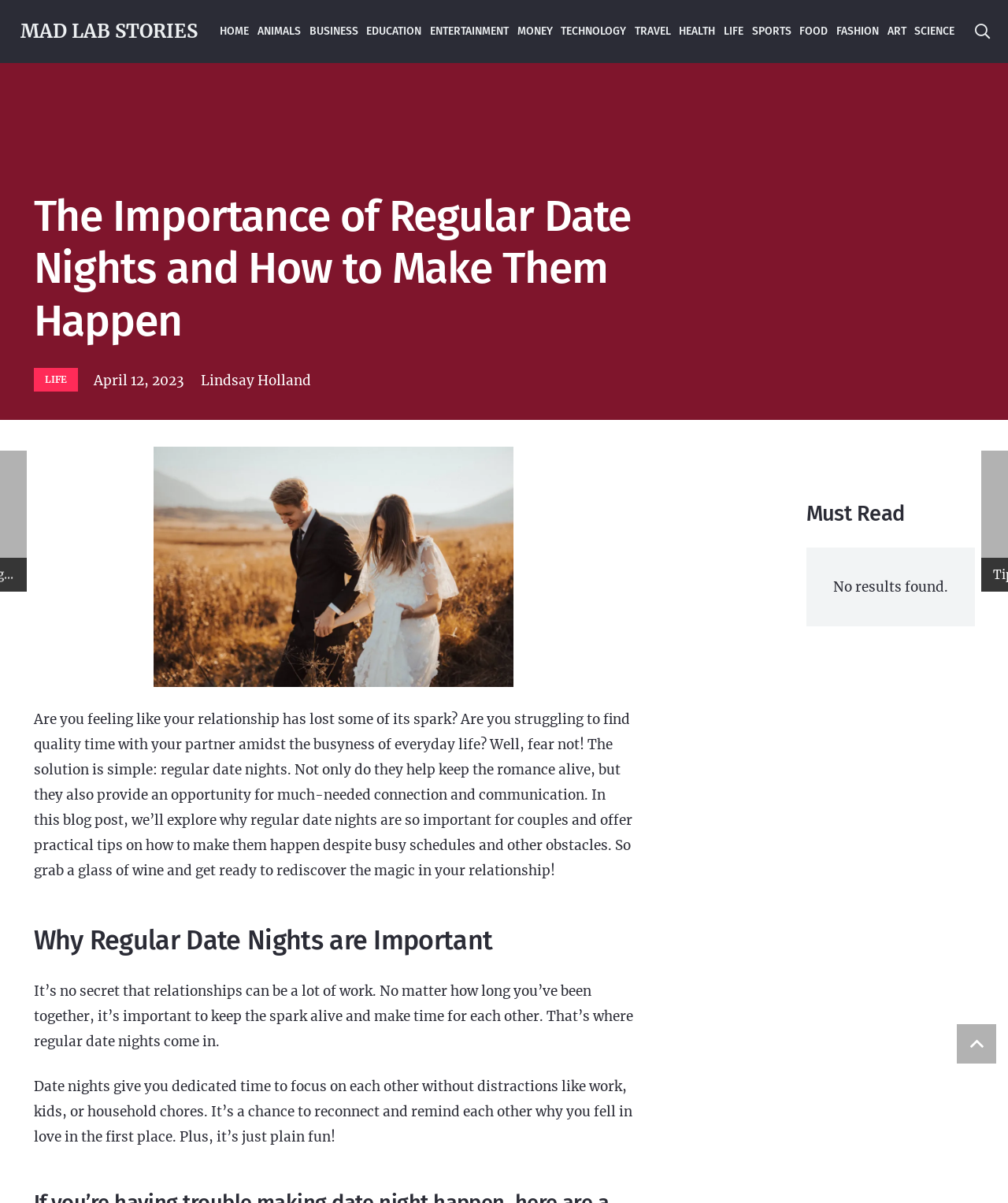Identify the bounding box coordinates of the section that should be clicked to achieve the task described: "read the article about date nights".

[0.033, 0.158, 0.629, 0.289]